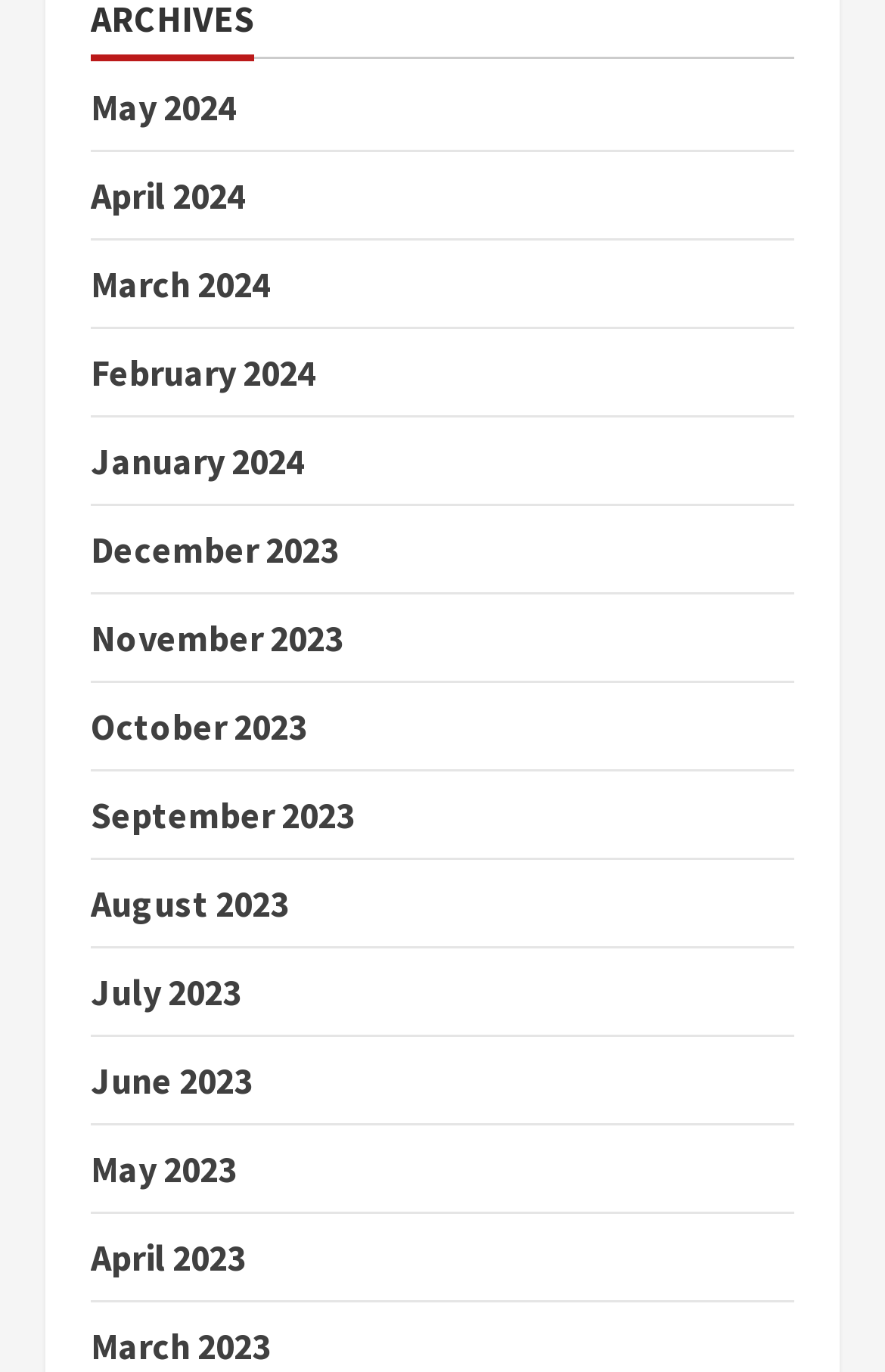Please locate the bounding box coordinates of the element that should be clicked to complete the given instruction: "Check February 2024".

[0.103, 0.254, 0.356, 0.287]